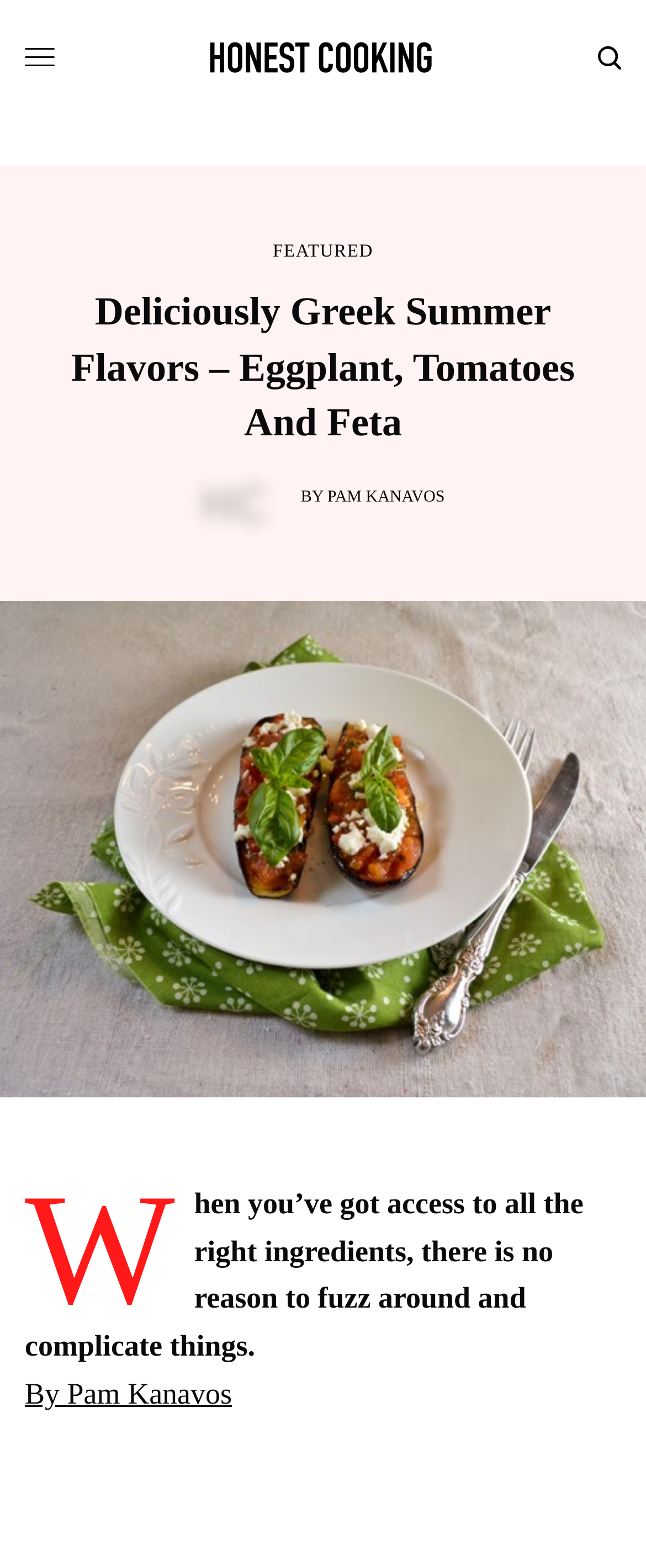Observe the image and answer the following question in detail: Is the article marked as featured?

The article is marked as featured because there is a link 'FEATURED' located above the main heading, indicating that the article has been highlighted or featured on the website.